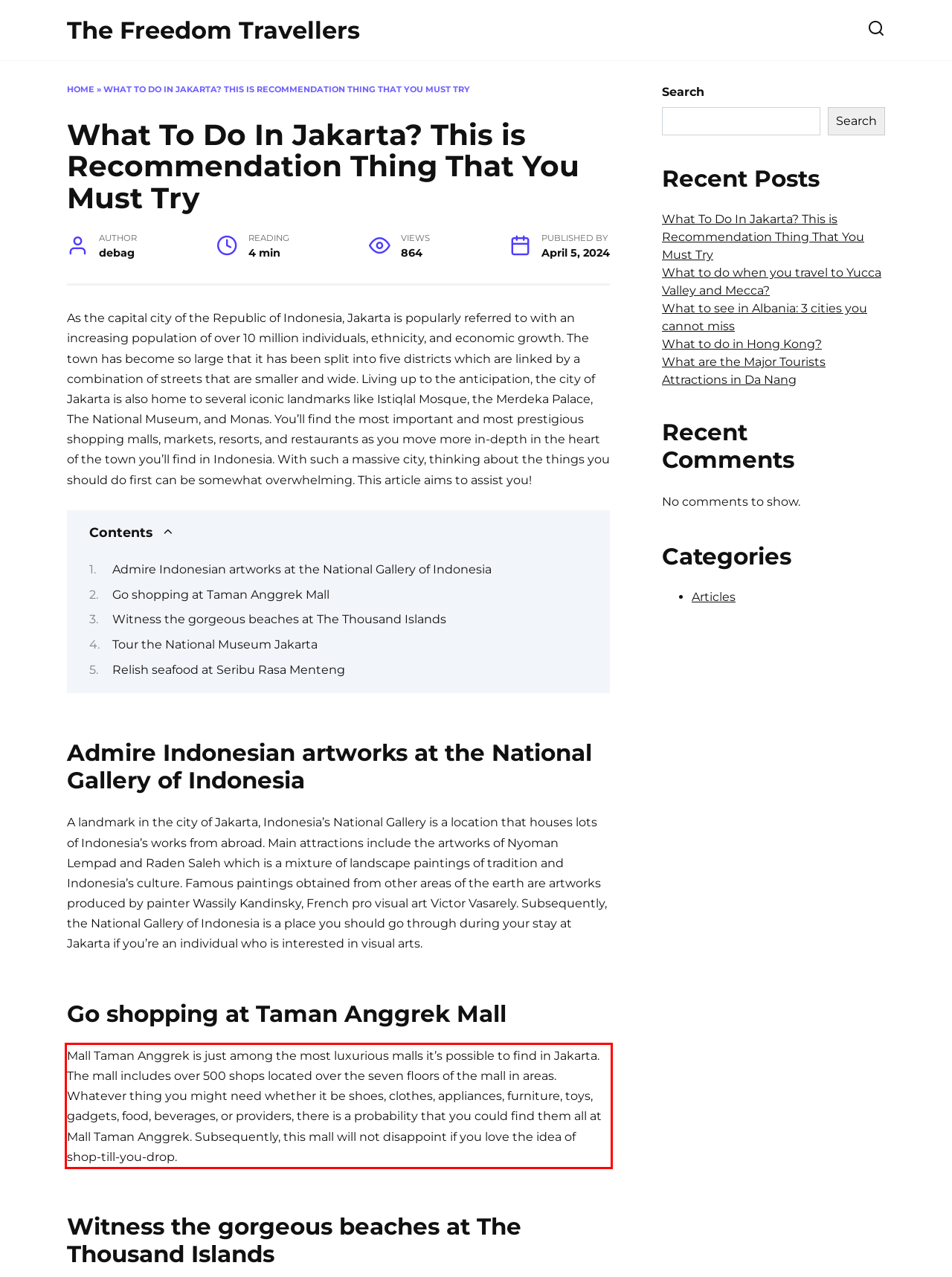Look at the screenshot of the webpage, locate the red rectangle bounding box, and generate the text content that it contains.

Mall Taman Anggrek is just among the most luxurious malls it’s possible to find in Jakarta. The mall includes over 500 shops located over the seven floors of the mall in areas. Whatever thing you might need whether it be shoes, clothes, appliances, furniture, toys, gadgets, food, beverages, or providers, there is a probability that you could find them all at Mall Taman Anggrek. Subsequently, this mall will not disappoint if you love the idea of shop-till-you-drop.